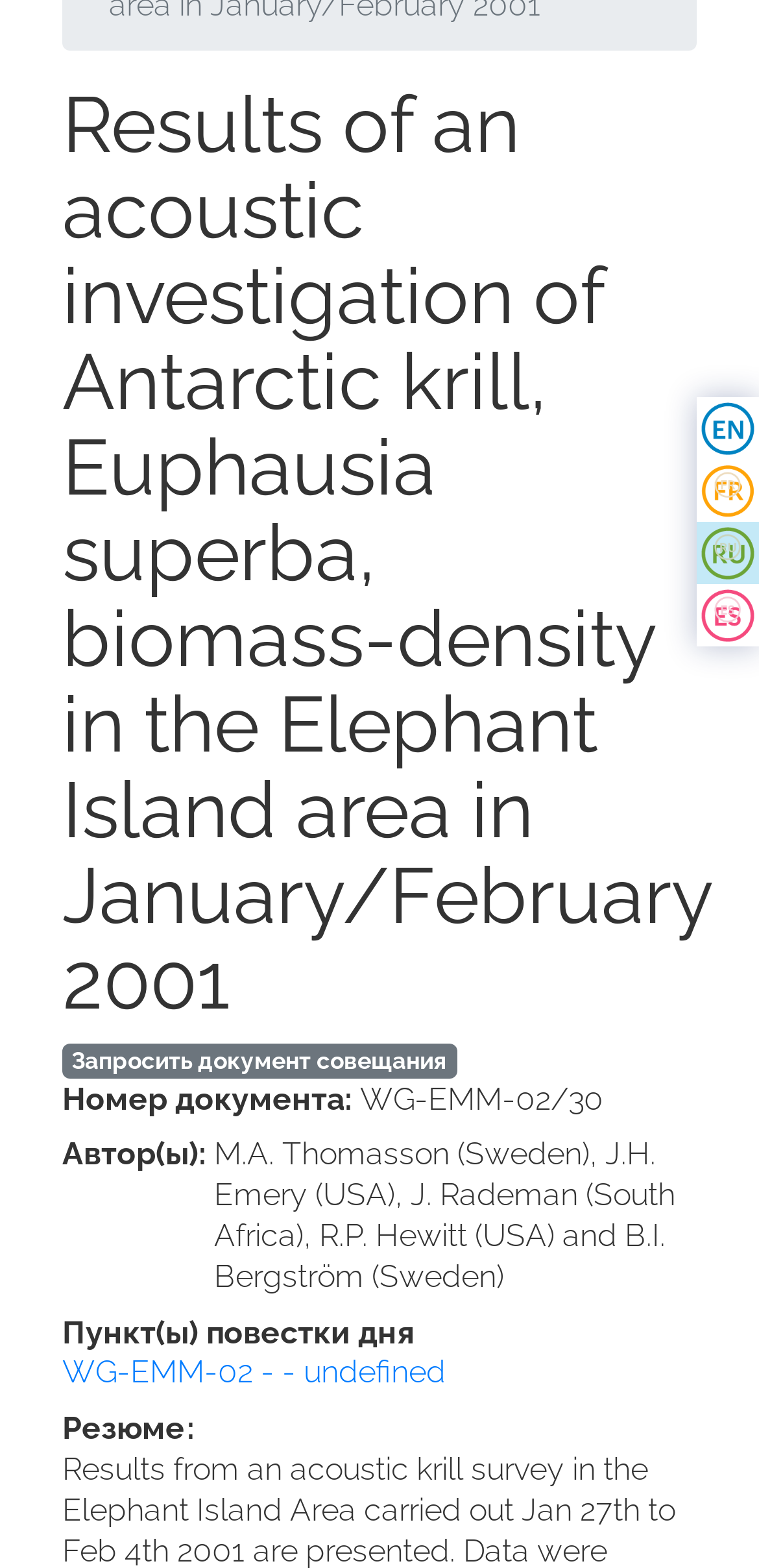Given the following UI element description: "Запросить документ совещания", find the bounding box coordinates in the webpage screenshot.

[0.082, 0.665, 0.602, 0.688]